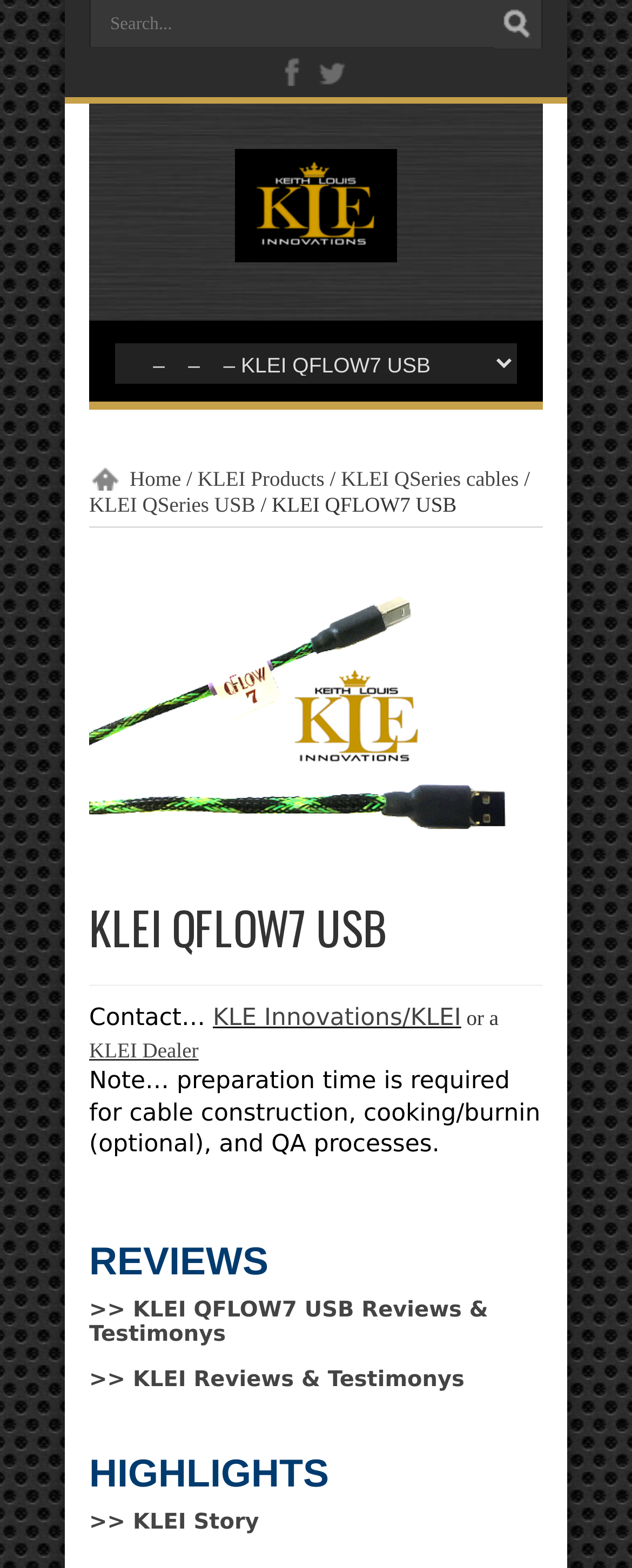What is the name of the product on this page?
Offer a detailed and exhaustive answer to the question.

I determined the answer by looking at the heading 'KLEI QFLOW7 USB' and the link 'KLEI QFLOW7 USB' which suggests that the product being referred to is KLEI QFLOW7 USB.